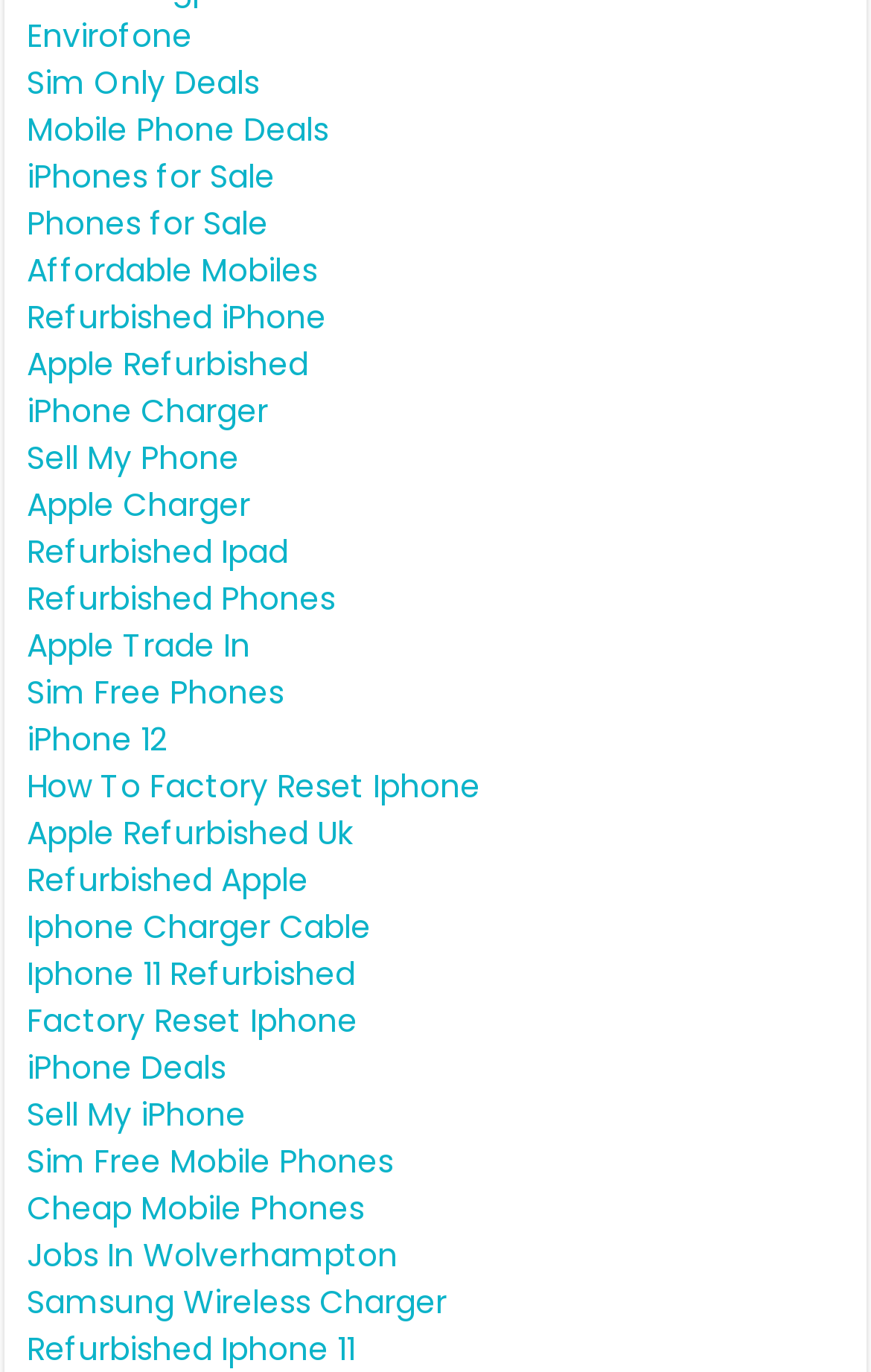Are refurbished iPads available on this website?
Answer the question using a single word or phrase, according to the image.

Yes